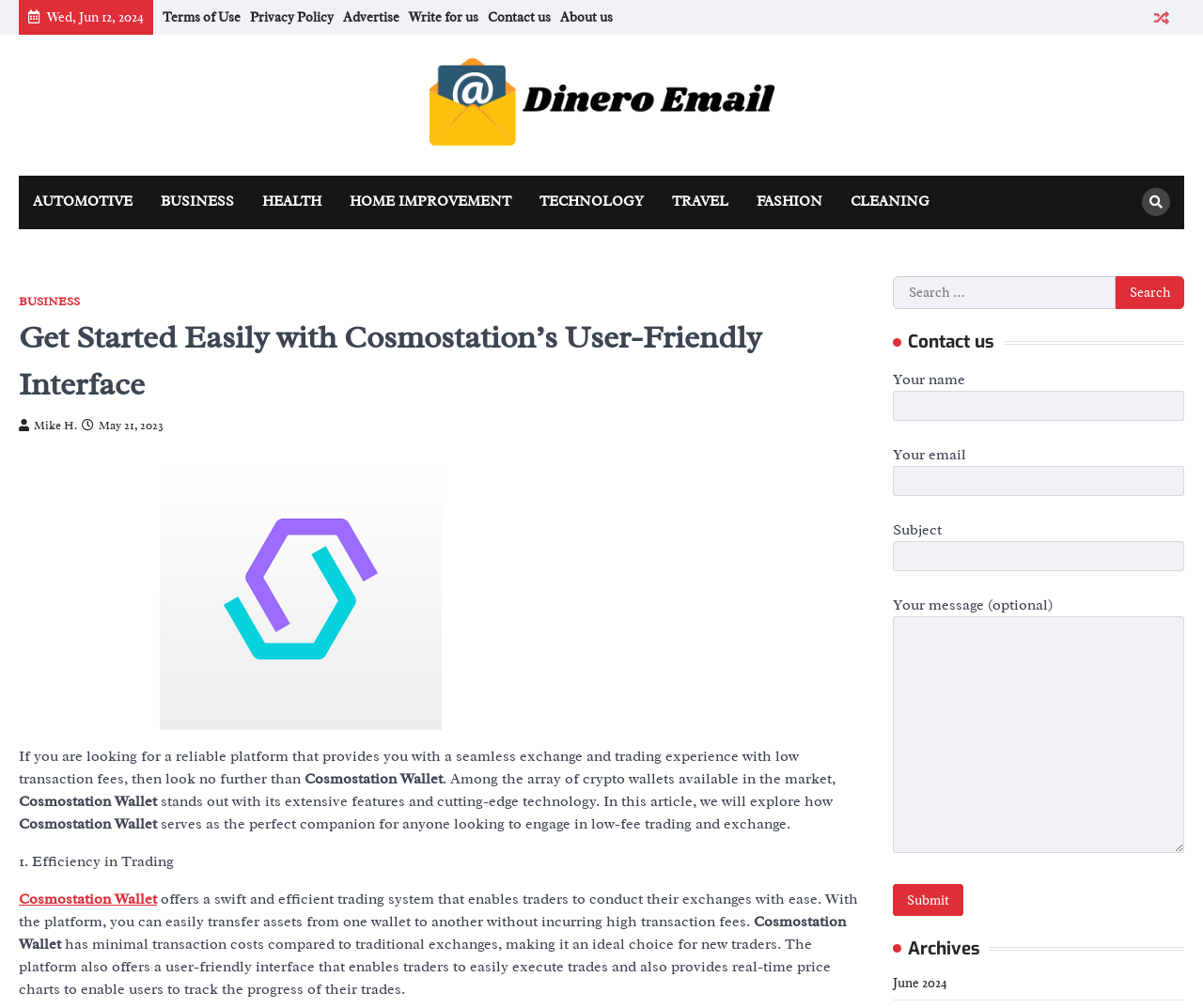Generate the text content of the main headline of the webpage.

Get Started Easily with Cosmostation’s User-Friendly Interface